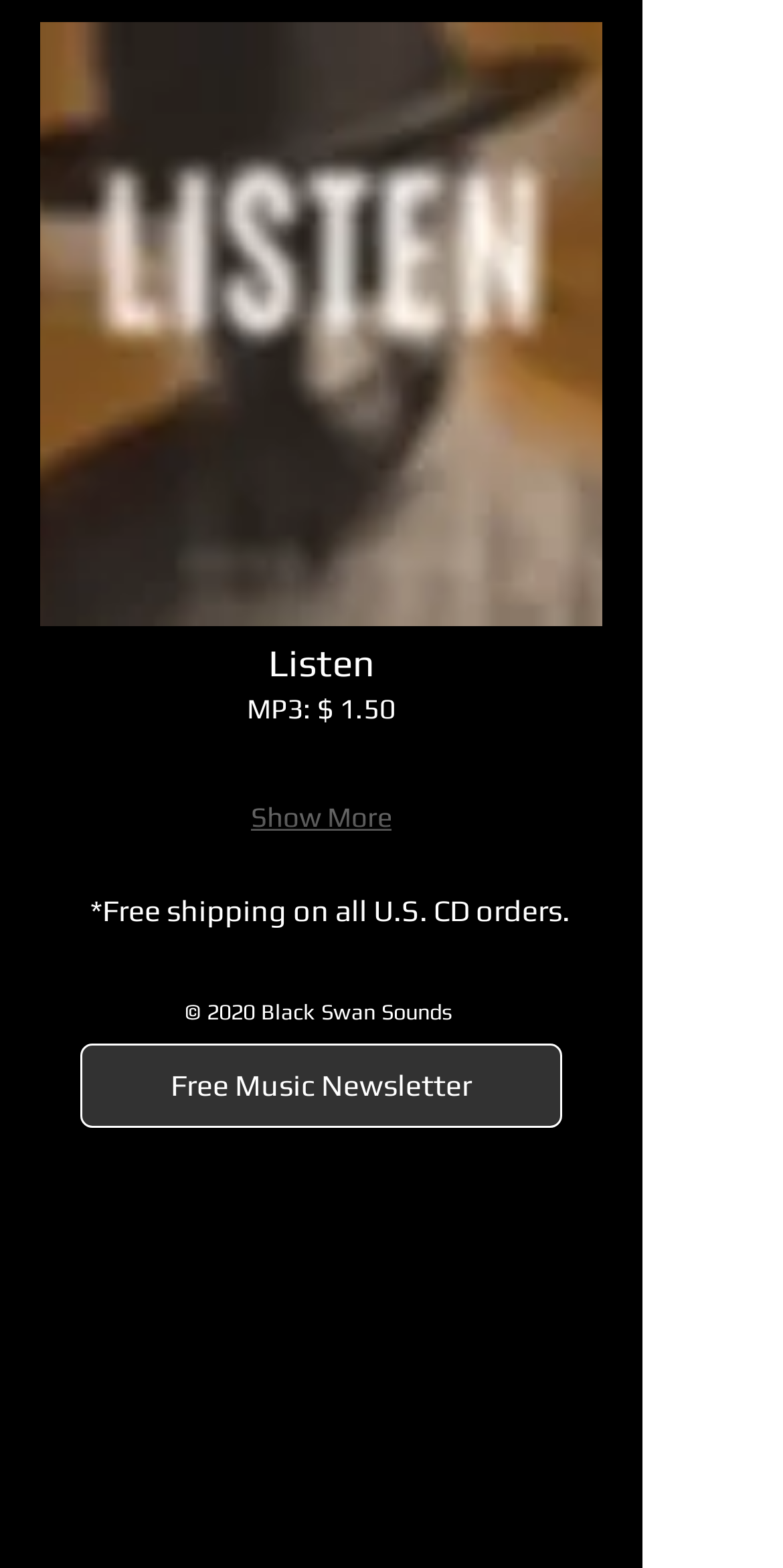Identify the bounding box coordinates for the UI element described as: "ListenMP3: $ 1.50".

[0.051, 0.014, 0.769, 0.502]